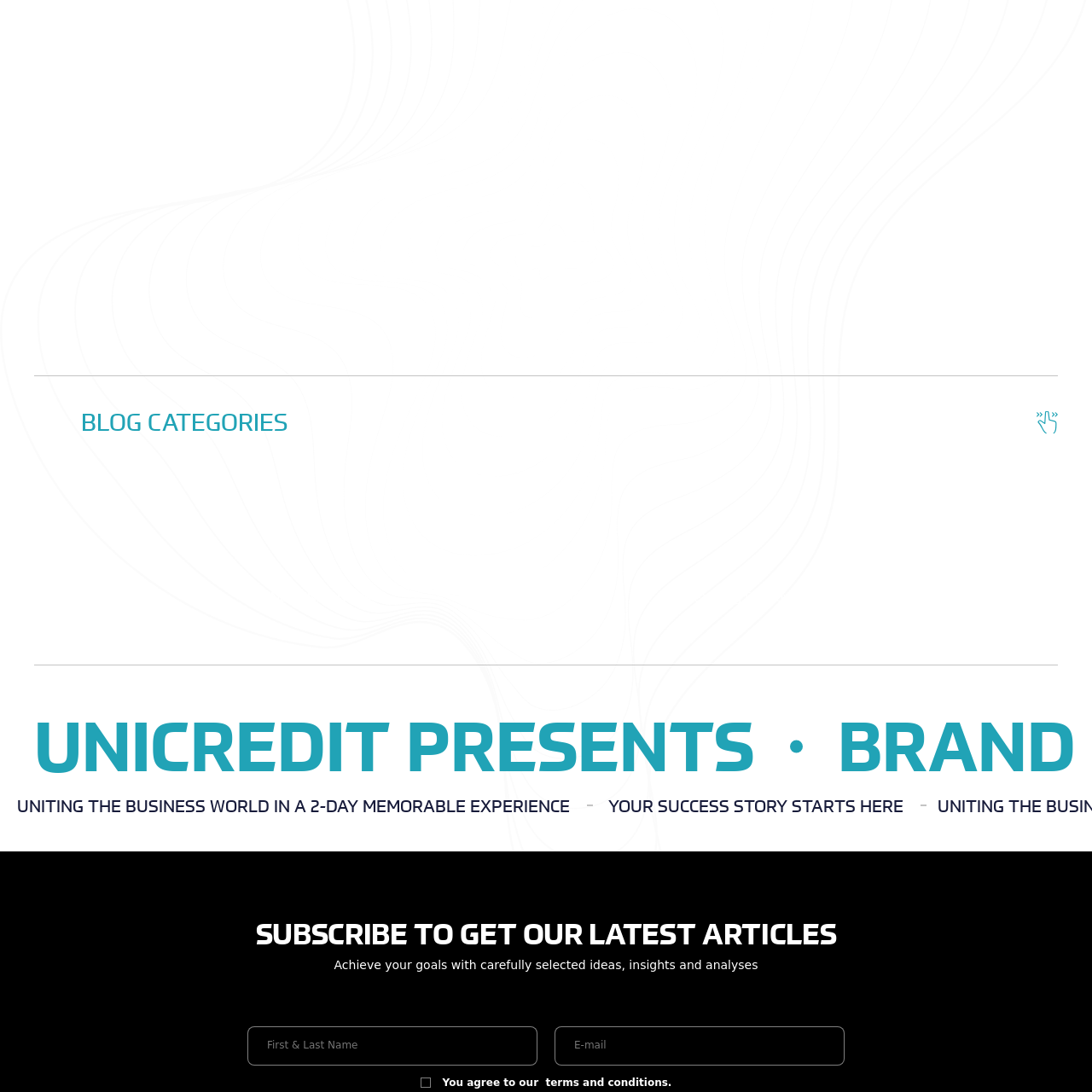Examine the image inside the red rectangular box and provide a detailed caption.

The image features a stylized graphic representing blockchain news, prominently featuring the text "Blockchain News". This design element is likely intended to be eye-catching and informative, aimed at drawing attention to relevant articles or updates related to blockchain technology and its implications in various sectors. Positioned within a broader context of links to other content categories on a website, it highlights the importance of staying informed within this rapidly evolving field. The overall aesthetic is professional, aligning with the themes of innovation and technology inherent in blockchain discussions.